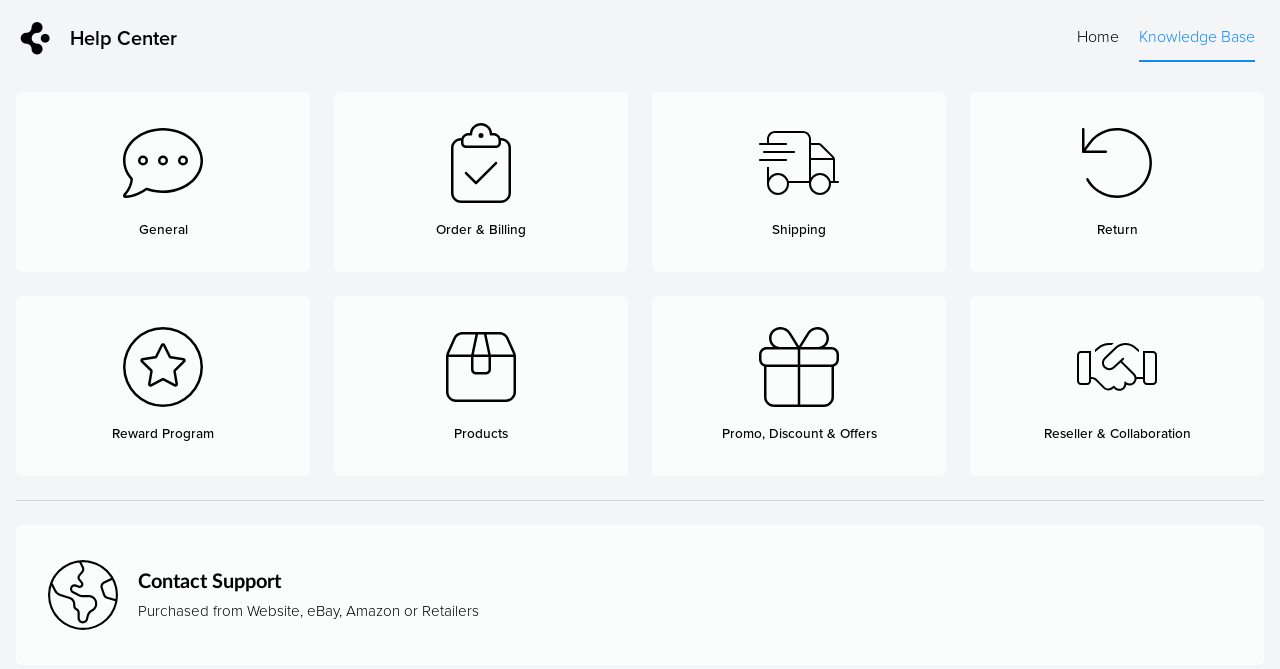Given the description of a UI element: "Knowledge Base", identify the bounding box coordinates of the matching element in the webpage screenshot.

[0.89, 0.021, 0.98, 0.089]